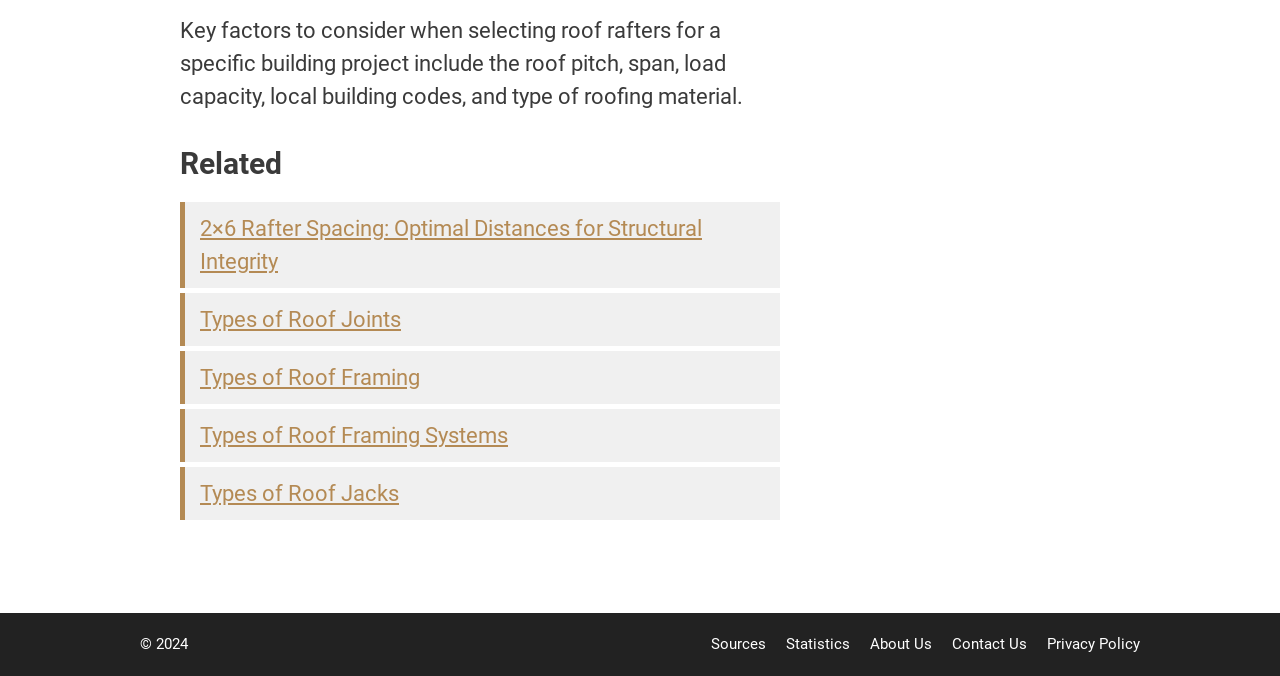Please determine the bounding box coordinates of the element to click on in order to accomplish the following task: "Learn about 2×6 Rafter Spacing". Ensure the coordinates are four float numbers ranging from 0 to 1, i.e., [left, top, right, bottom].

[0.156, 0.32, 0.548, 0.405]